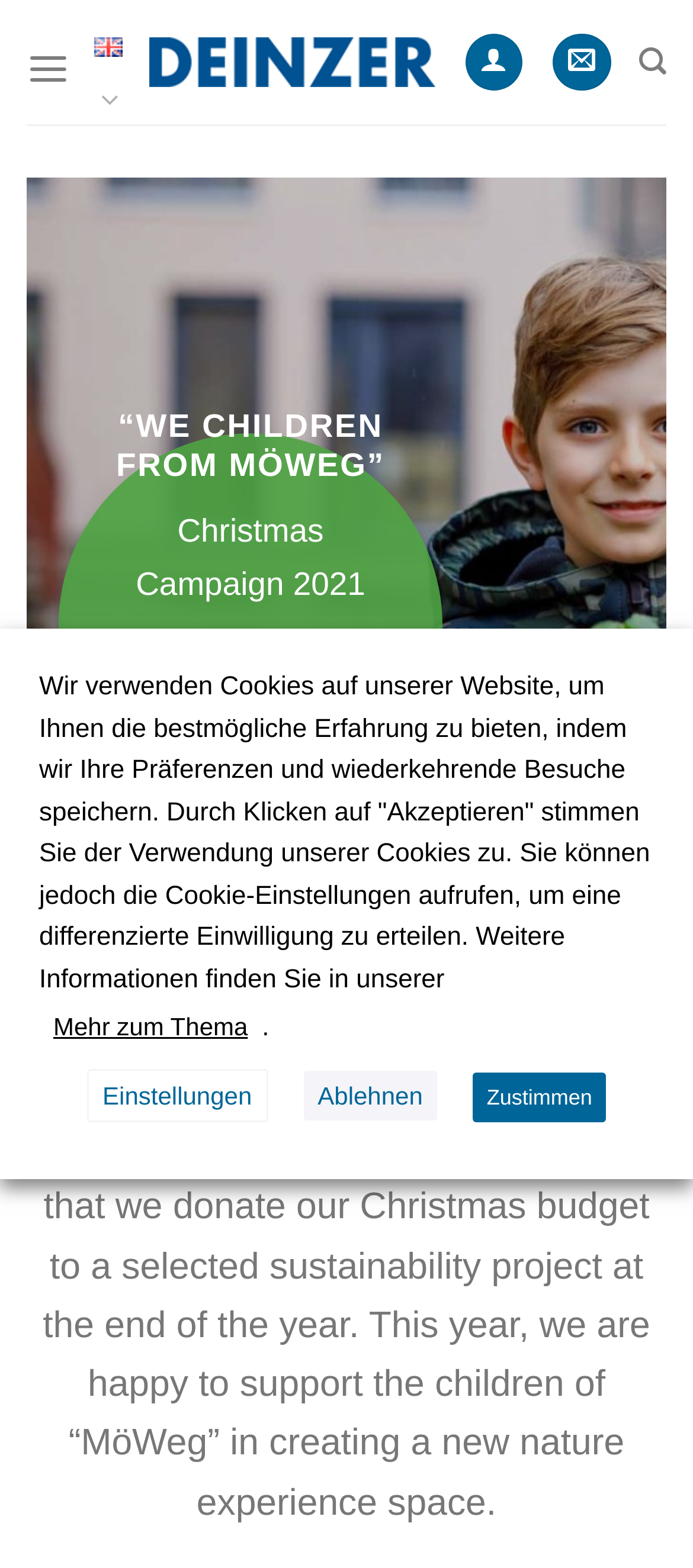Specify the bounding box coordinates for the region that must be clicked to perform the given instruction: "Switch to English".

[0.137, 0.0, 0.178, 0.086]